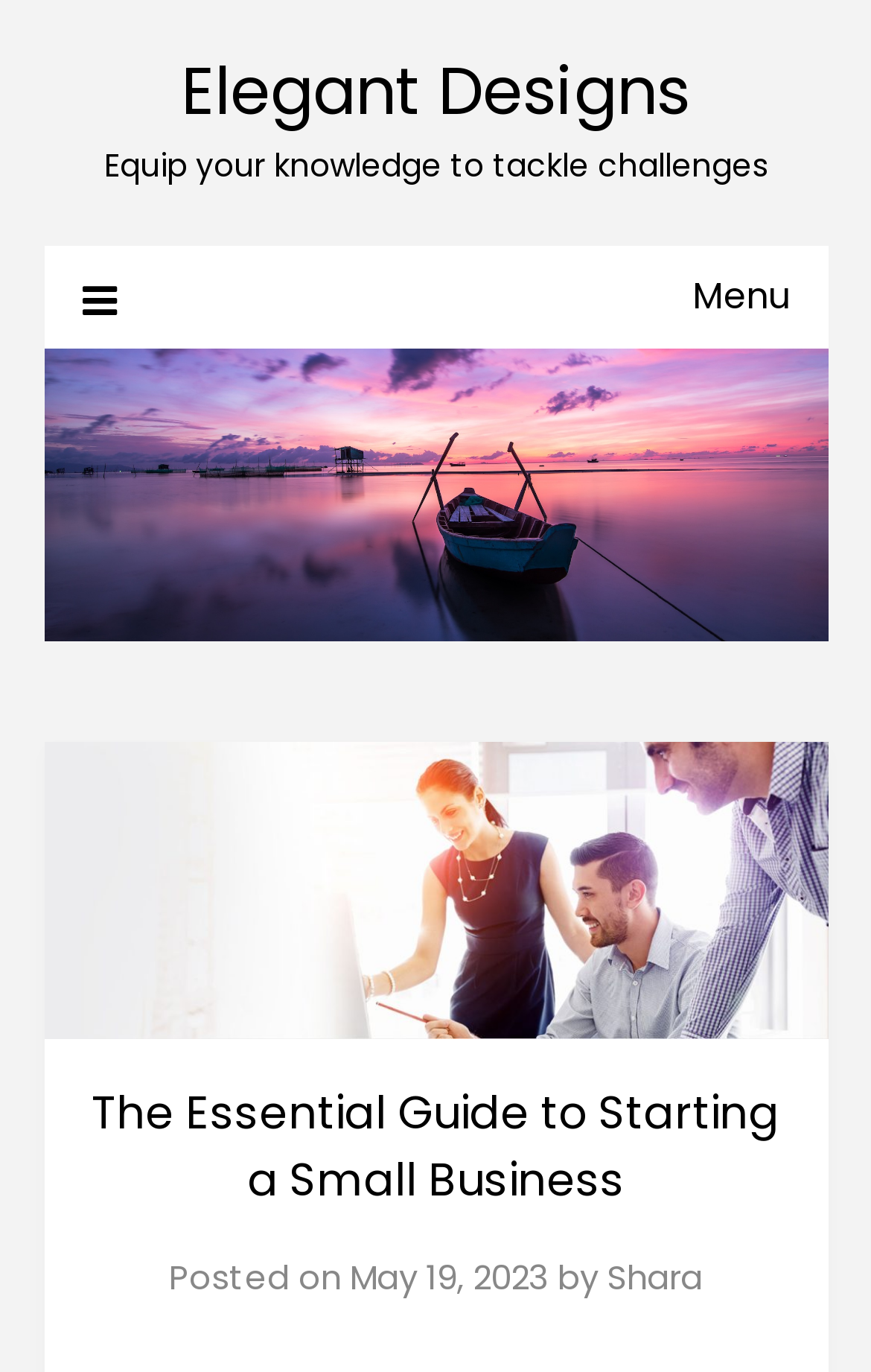What is the title of the article?
Please answer the question as detailed as possible based on the image.

I found a heading element with the text 'The Essential Guide to Starting a Small Business' which is a subelement of the 'Business' link. This suggests that the title of the article is 'The Essential Guide to Starting a Small Business'.